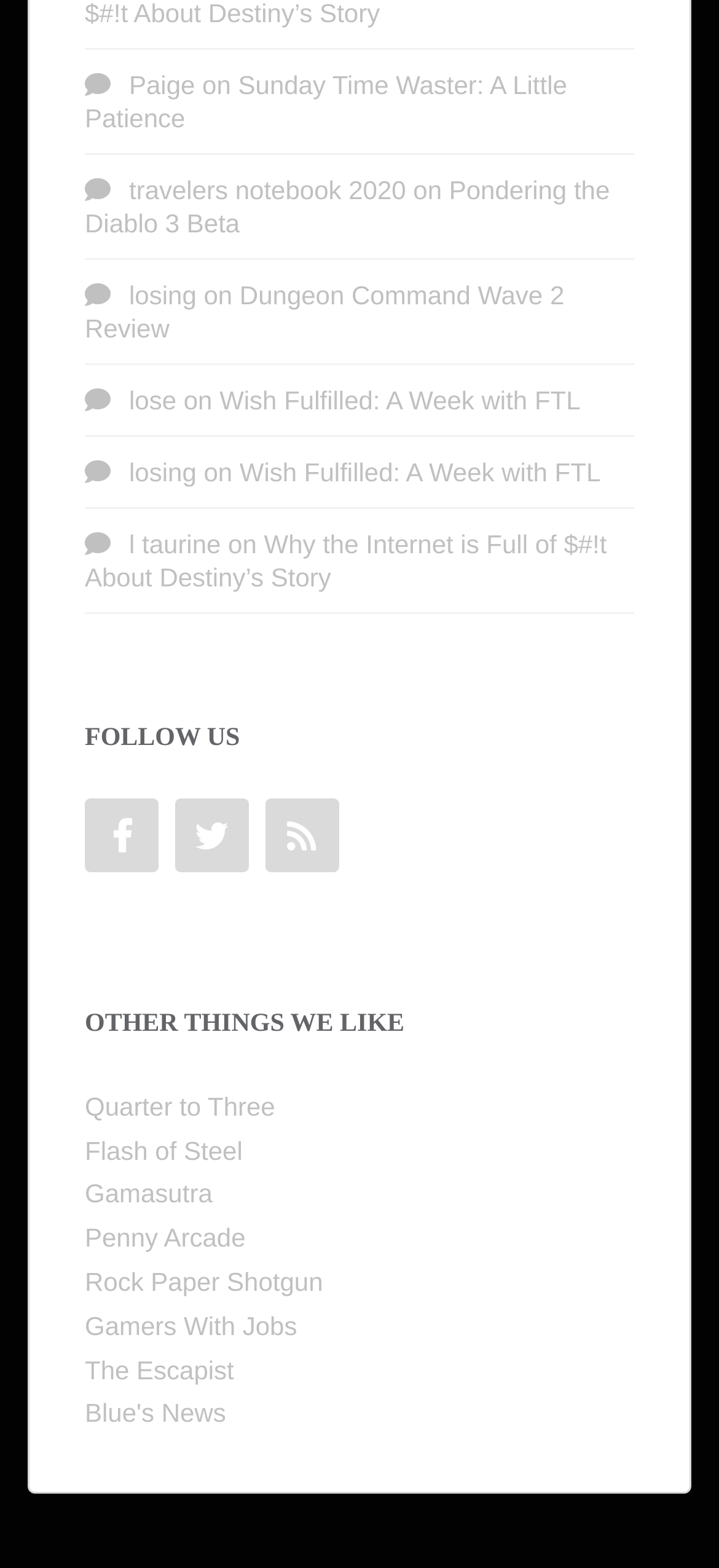Look at the image and write a detailed answer to the question: 
What is the last article title mentioned?

The last article title mentioned is 'Why the Internet is Full of $#!t About Destiny’s Story', which is a link element located at the bottom of the webpage.